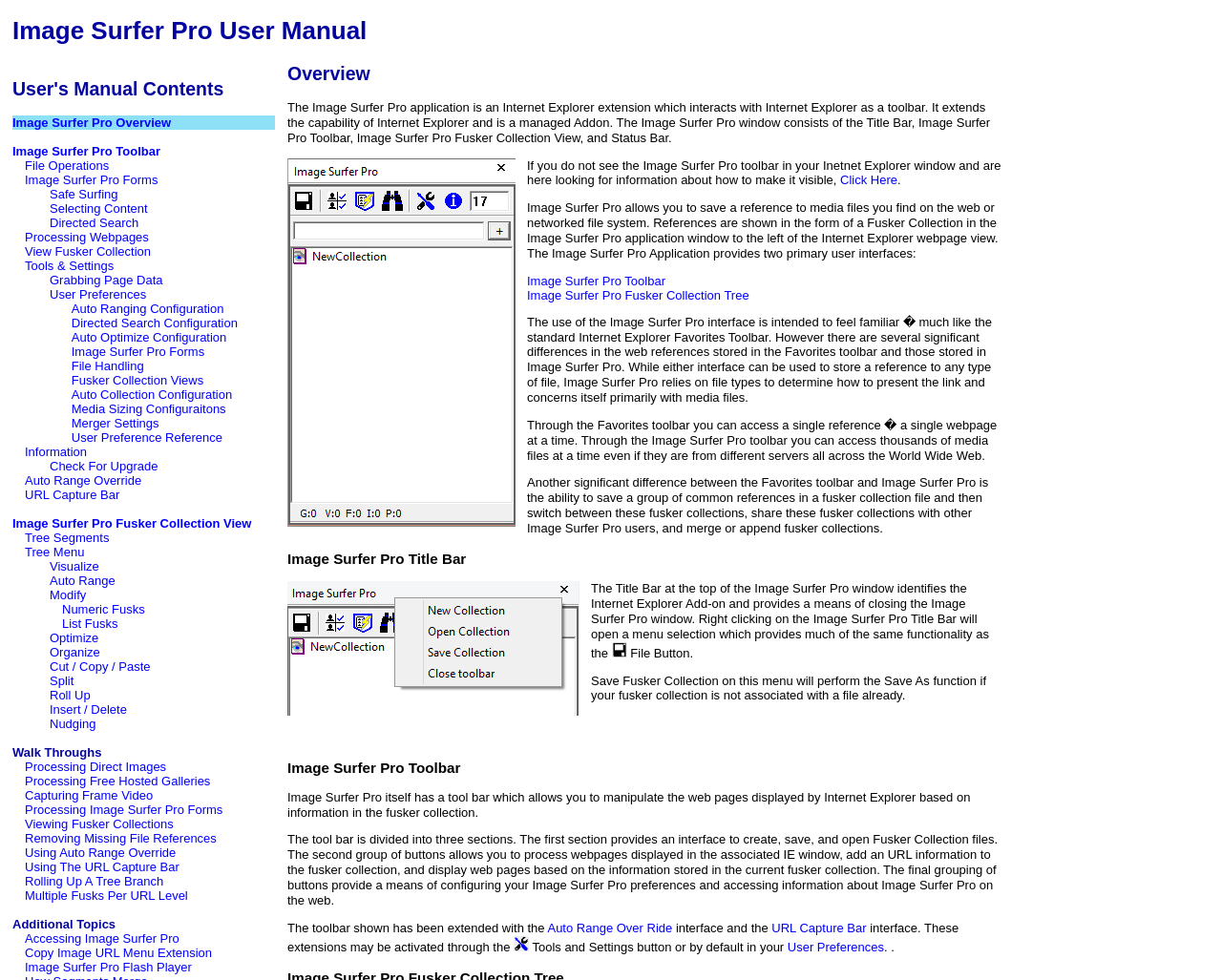Give a one-word or short phrase answer to this question: 
What is the primary function of Image Surfer Pro?

Save media file references